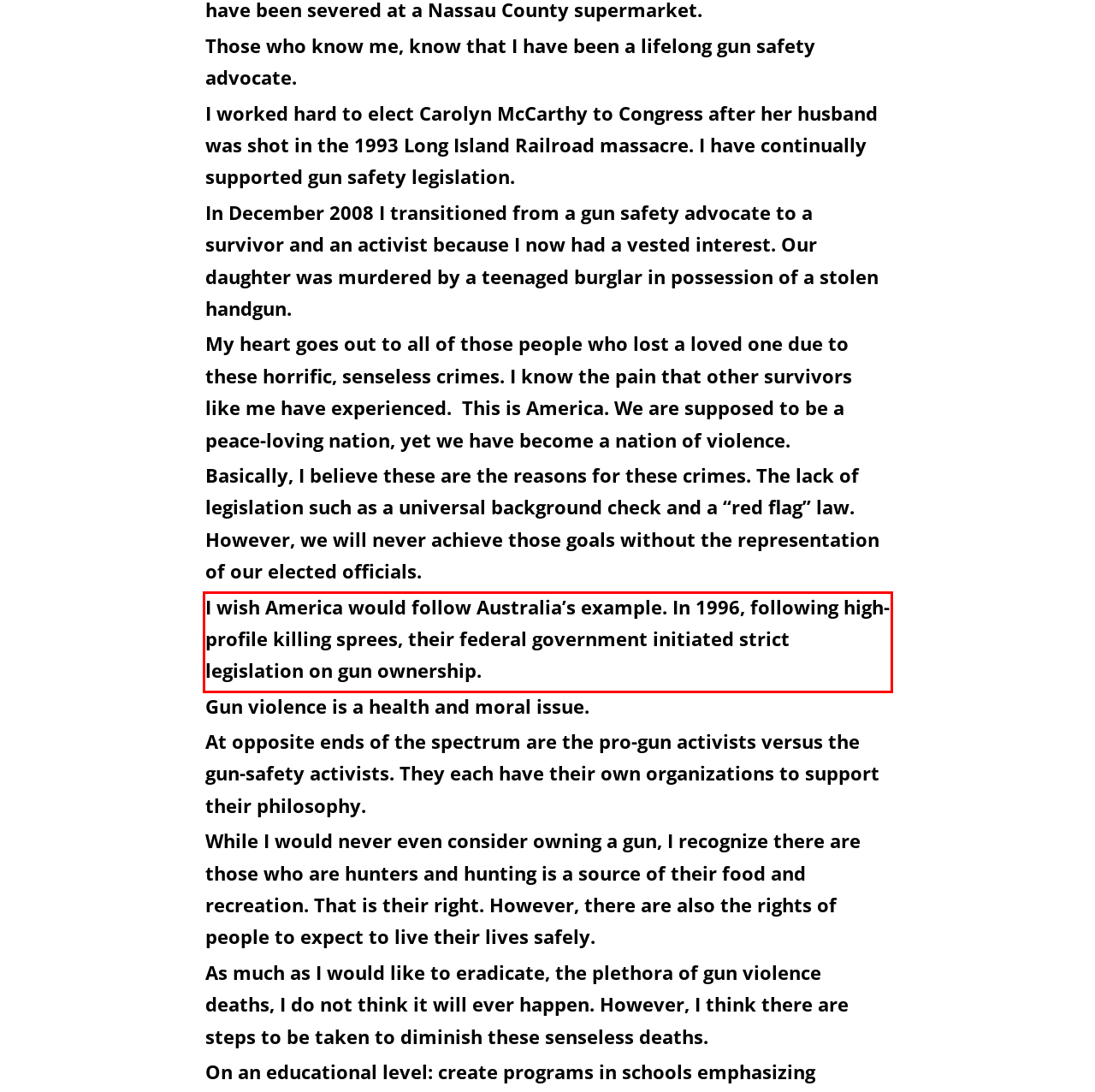You are provided with a screenshot of a webpage that includes a red bounding box. Extract and generate the text content found within the red bounding box.

I wish America would follow Australia’s example. In 1996, following high-profile killing sprees, their federal government initiated strict legislation on gun ownership.